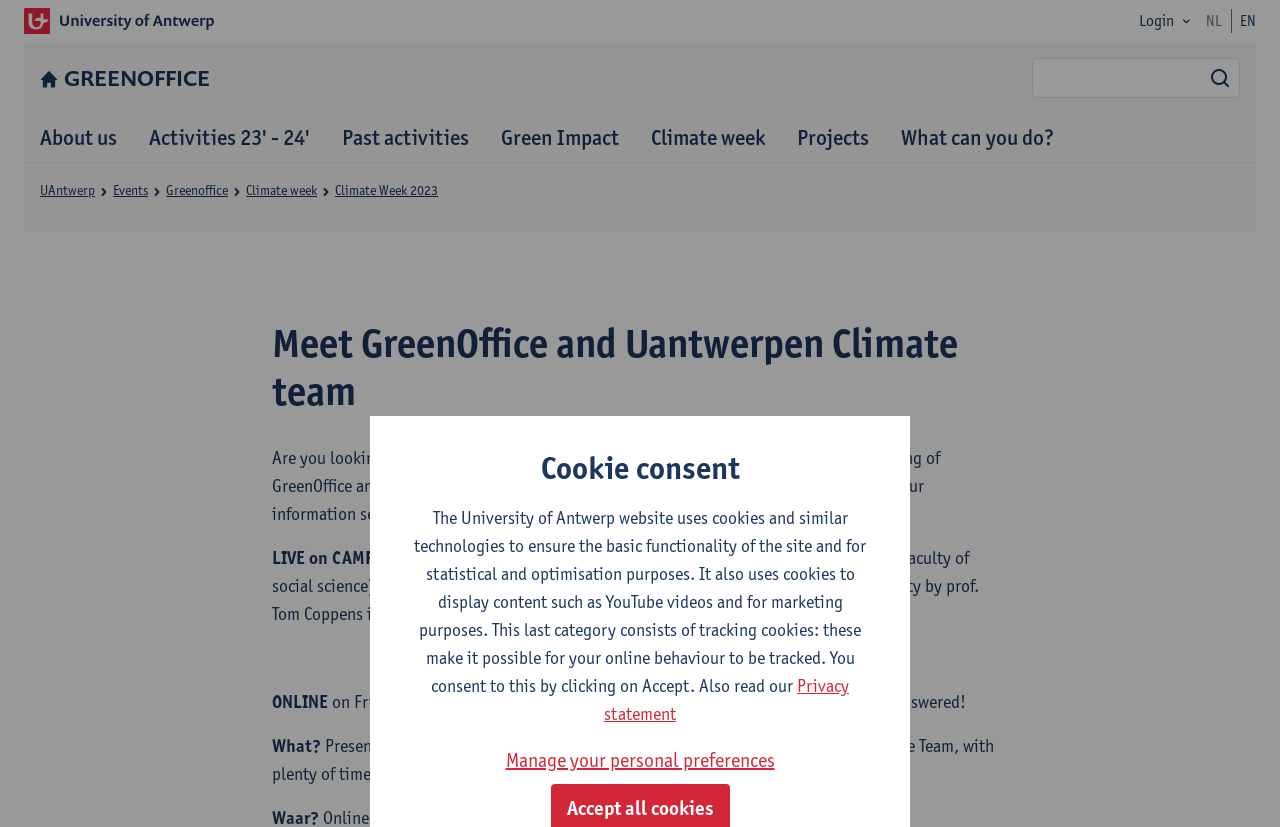Find the bounding box coordinates of the clickable area required to complete the following action: "Learn about Greenoffice".

[0.031, 0.077, 0.797, 0.111]